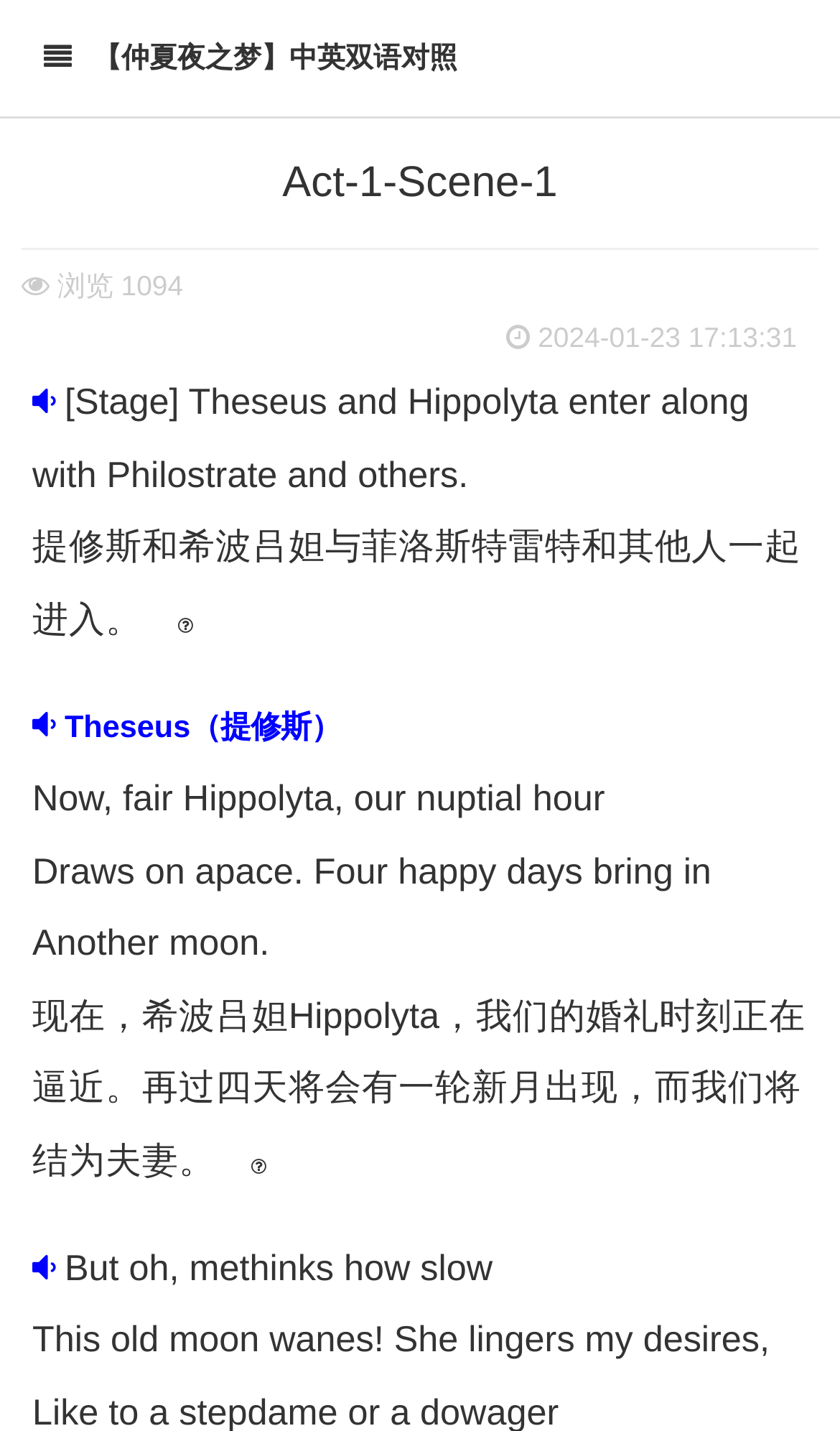How many lines of English text are in the current scene?
Analyze the screenshot and provide a detailed answer to the question.

By counting the number of StaticText elements that contain English text, we can see that there are 5 lines of English text in the current scene.